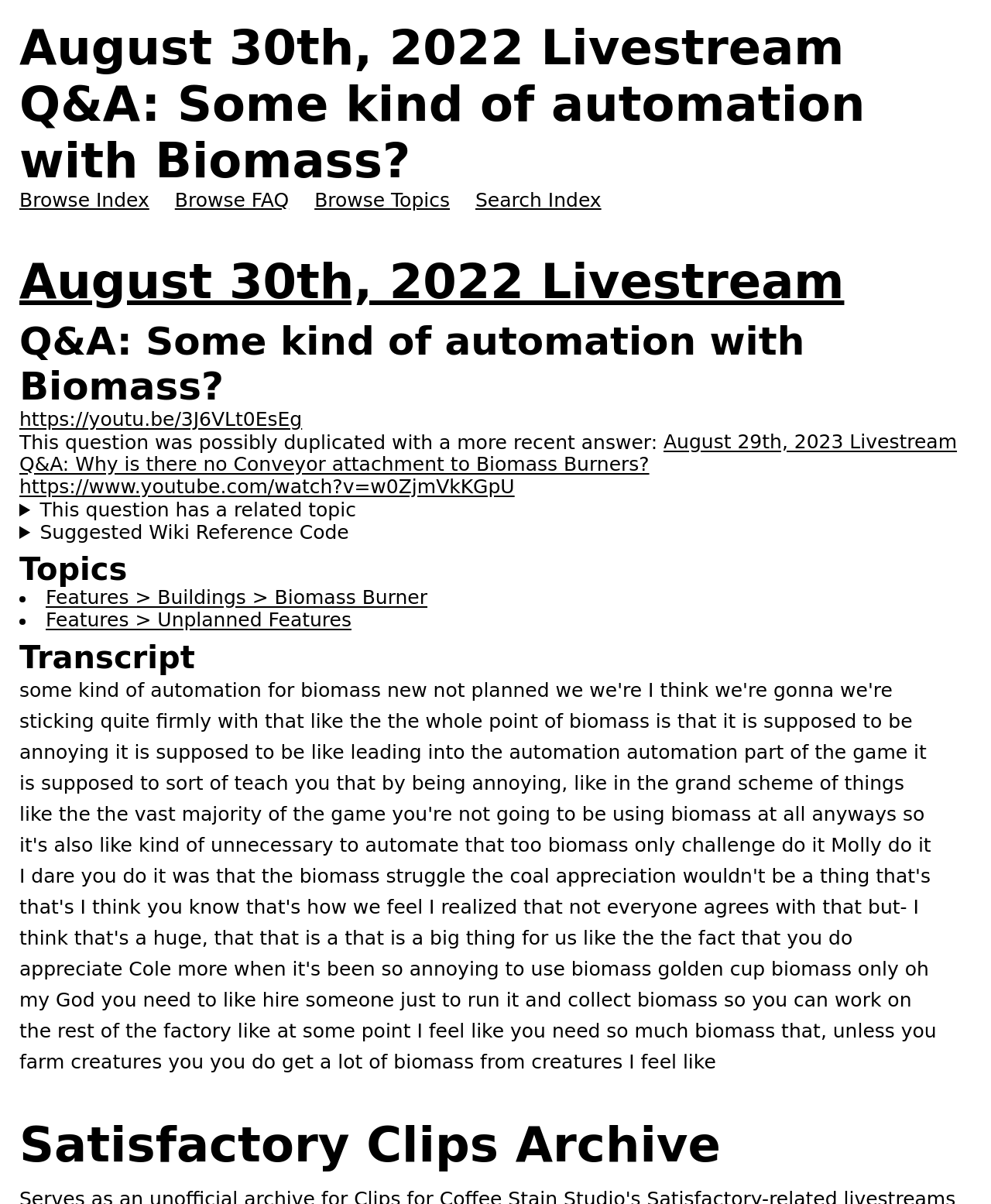Determine the main headline from the webpage and extract its text.

August 30th, 2022 Livestream Q&A: Some kind of automation with Biomass?